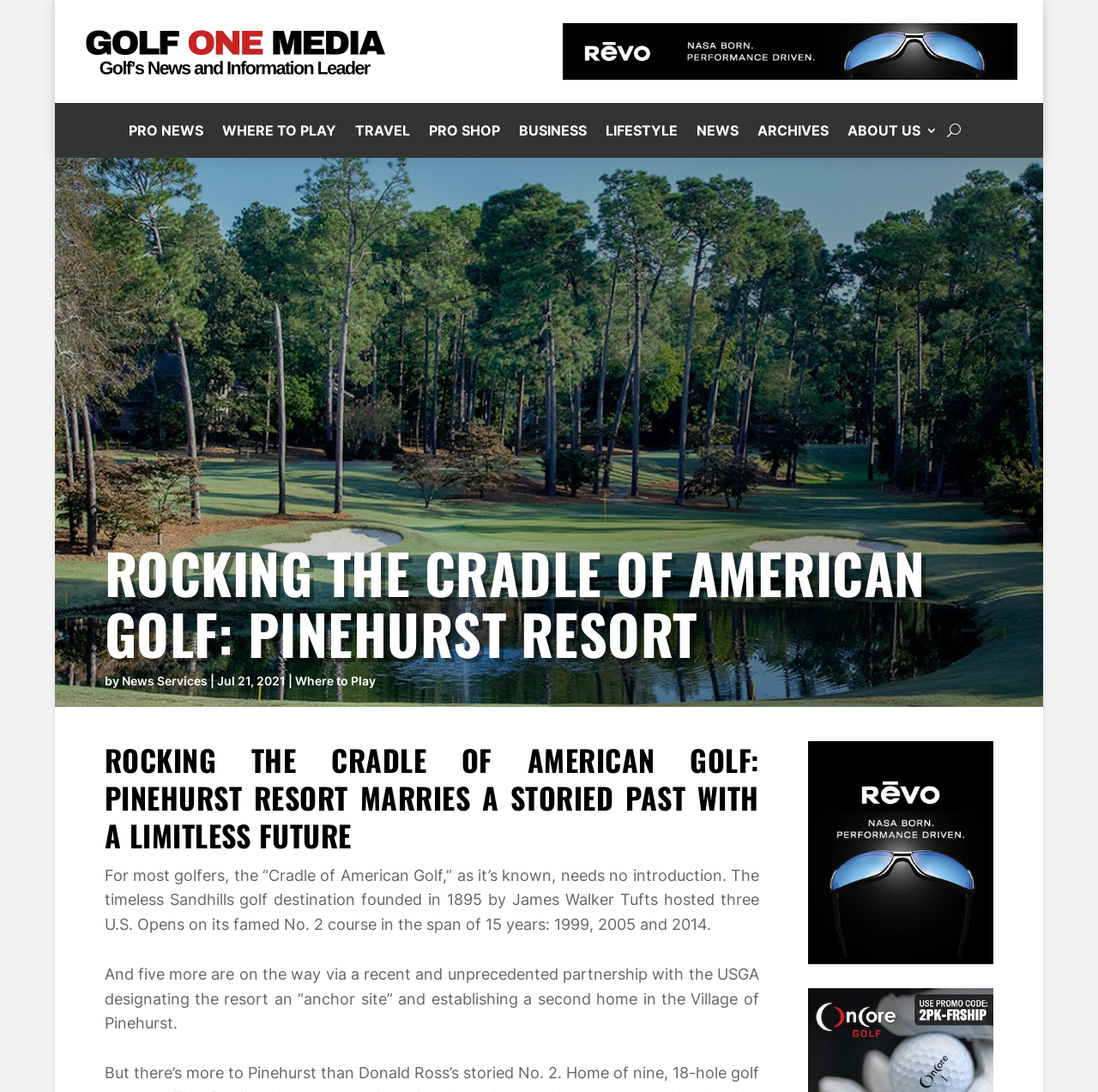What is the name of the resort mentioned?
Using the visual information from the image, give a one-word or short-phrase answer.

Pinehurst Resort